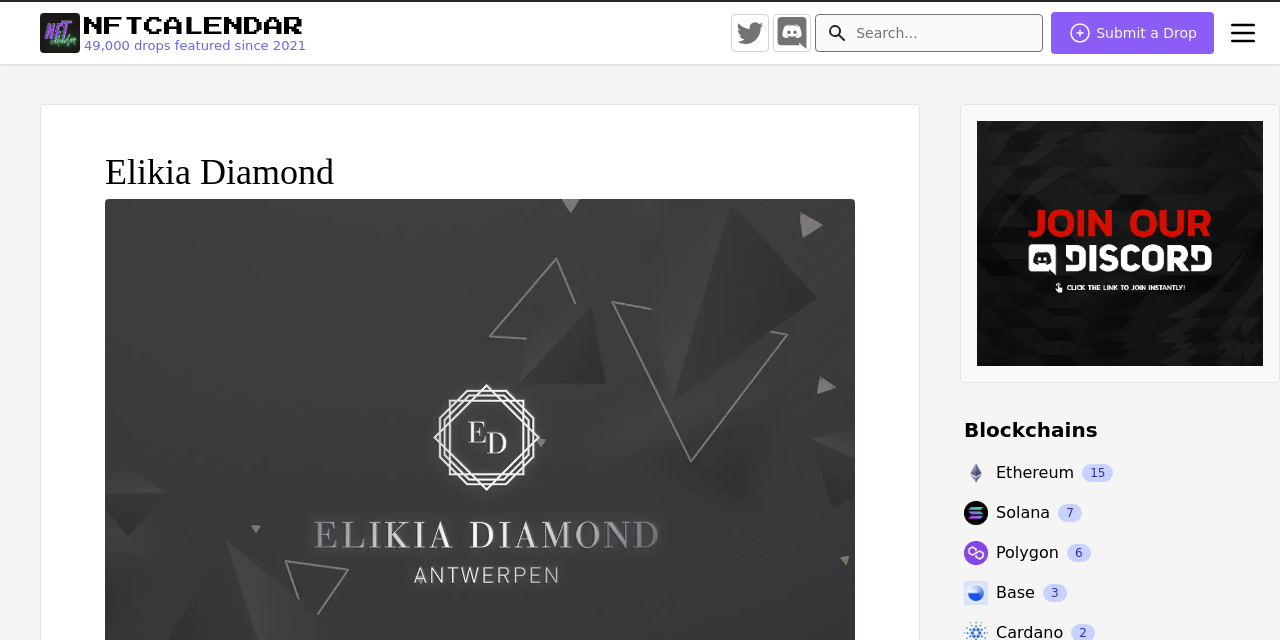Provide a thorough description of the webpage's content and layout.

The webpage is about Elikia Diamond, a company that is launching its first collection of jewelry as NFTs on the Ethereum blockchain. 

At the top left, there is a link to the "NFT Calendar" with an accompanying image. Below this, there are social media links to Twitter and Discord, each with its respective icon. To the right of these links, there is a search box. 

On the top right, there is a link to "Submit a Drop" with an image, and a button with an image. 

The main content of the page is divided into two sections. The first section has a heading "Elikia Diamond" and a large image below it. The second section has a heading "Blockchains" and lists several blockchain platforms, including Ethereum, Solana, Polygon, and Base, each with a link and an accompanying image.